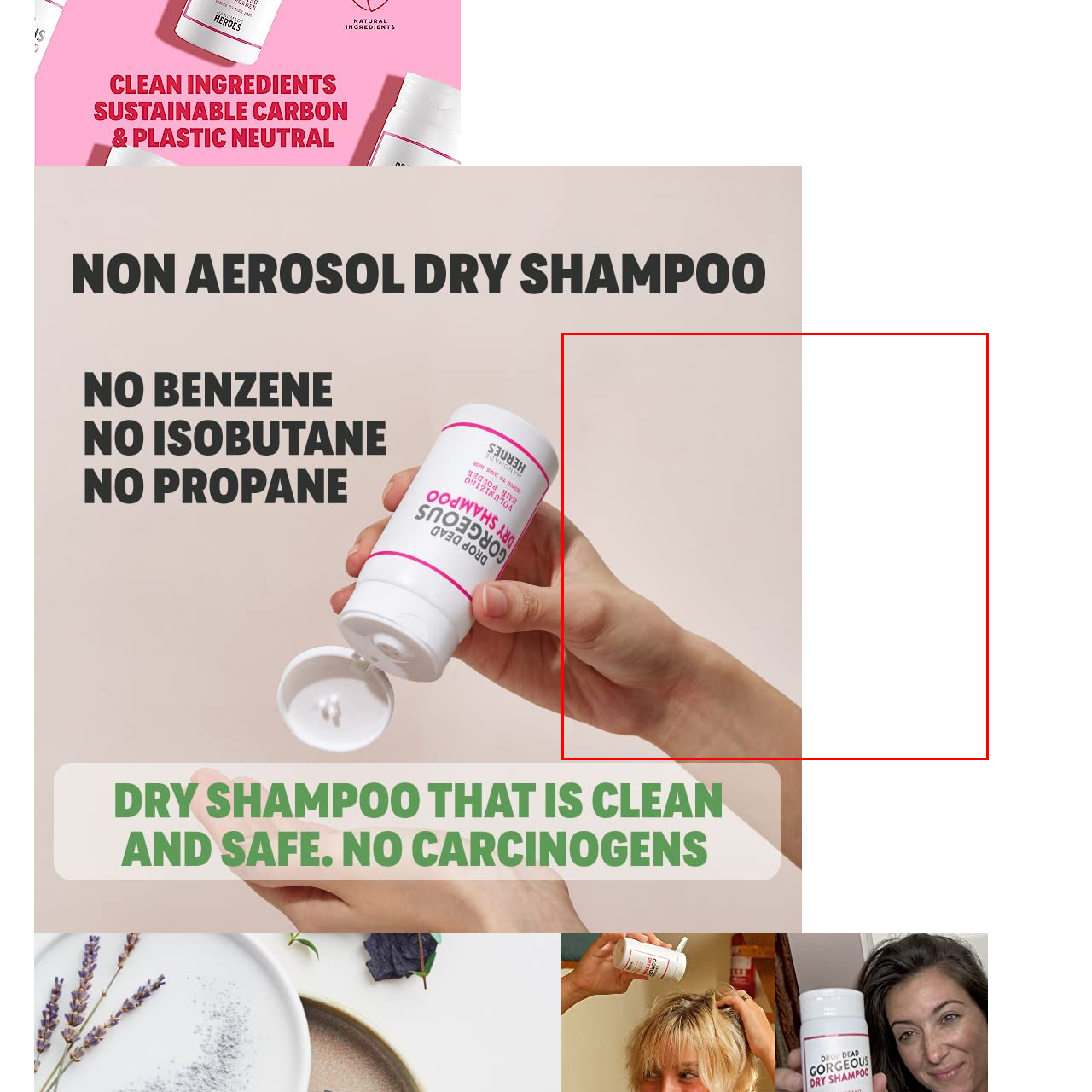Generate a detailed caption for the picture within the red-bordered area.

The image features a hand holding a small object, possibly a cosmetic product or a device, against a soft, neutral background that emphasizes the product. The angle of the hand suggests a gentle or inviting presentation, drawing attention to the item being held. This visual could be associated with product promotions, showcasing beauty, skincare, or health-related items, creating an engaging and warm atmosphere. The overall composition aims to attract potential customers by highlighting the product in an appealing manner.